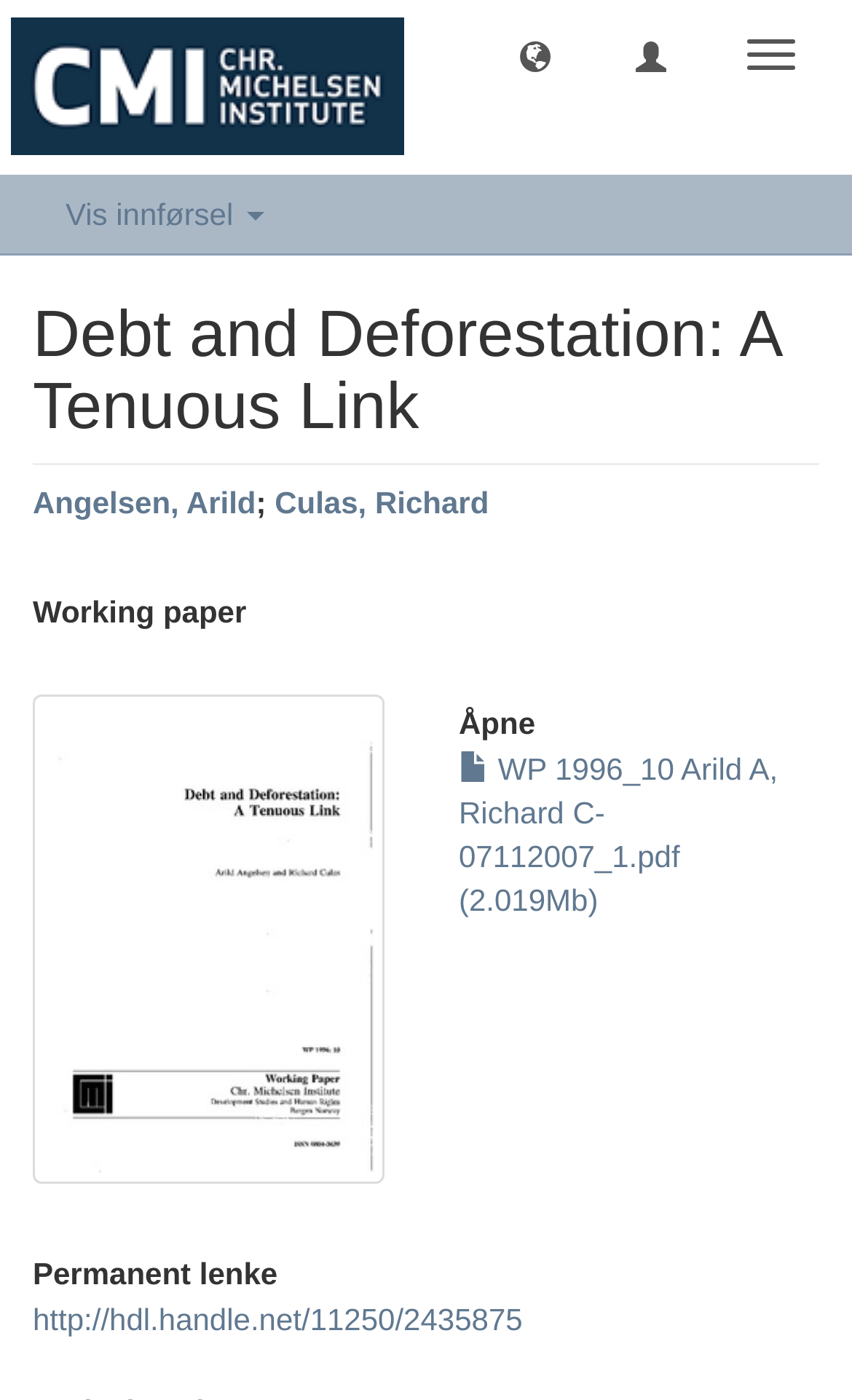Given the description http://hdl.handle.net/11250/2435875, predict the bounding box coordinates of the UI element. Ensure the coordinates are in the format (top-left x, top-left y, bottom-right x, bottom-right y) and all values are between 0 and 1.

[0.038, 0.93, 0.613, 0.955]